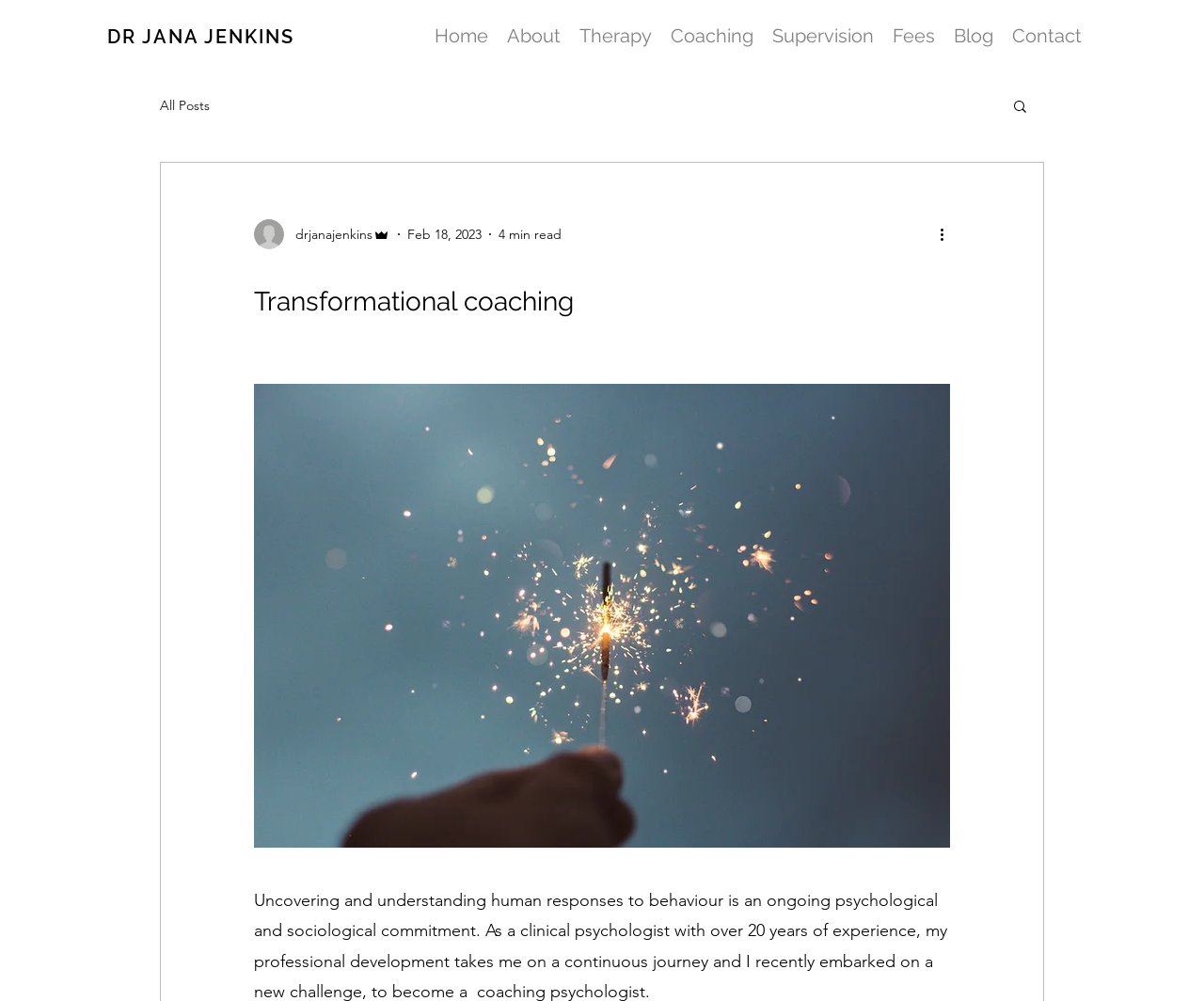Determine the webpage's heading and output its text content.

DR JANA JENKINS